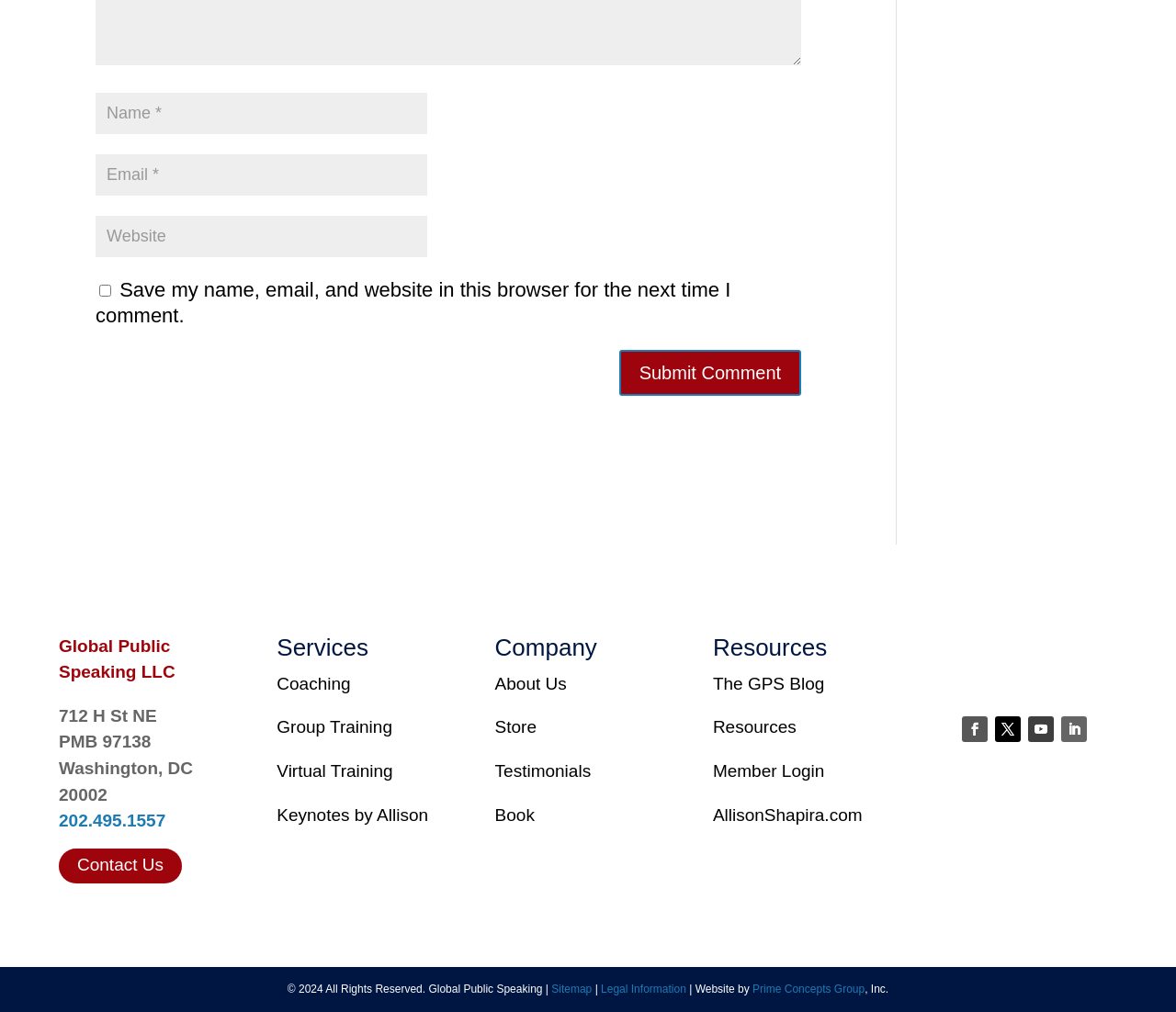Please identify the coordinates of the bounding box that should be clicked to fulfill this instruction: "Visit the company's about us page".

[0.421, 0.666, 0.482, 0.685]